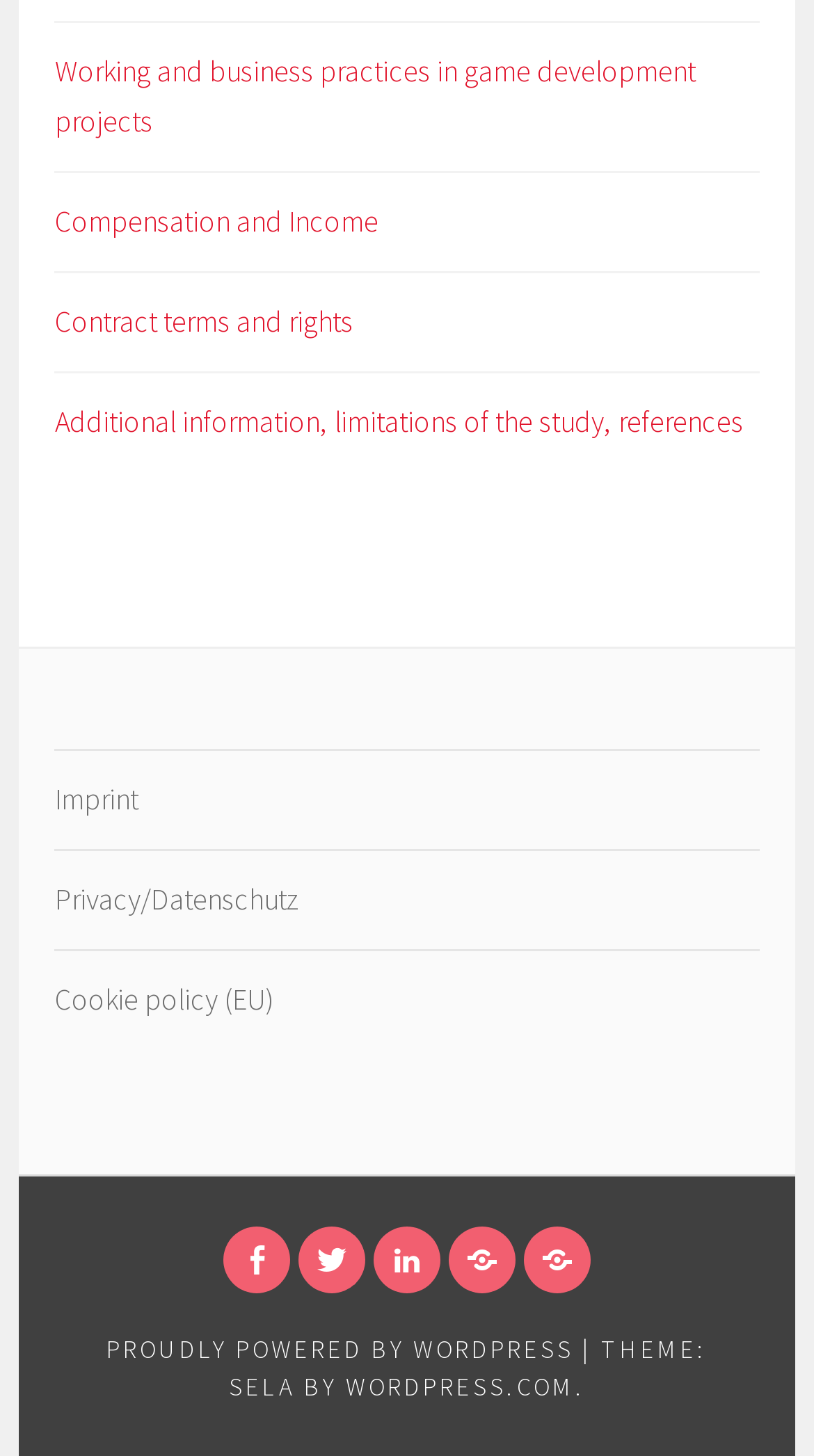Could you find the bounding box coordinates of the clickable area to complete this instruction: "View working and business practices in game development projects"?

[0.068, 0.036, 0.855, 0.096]